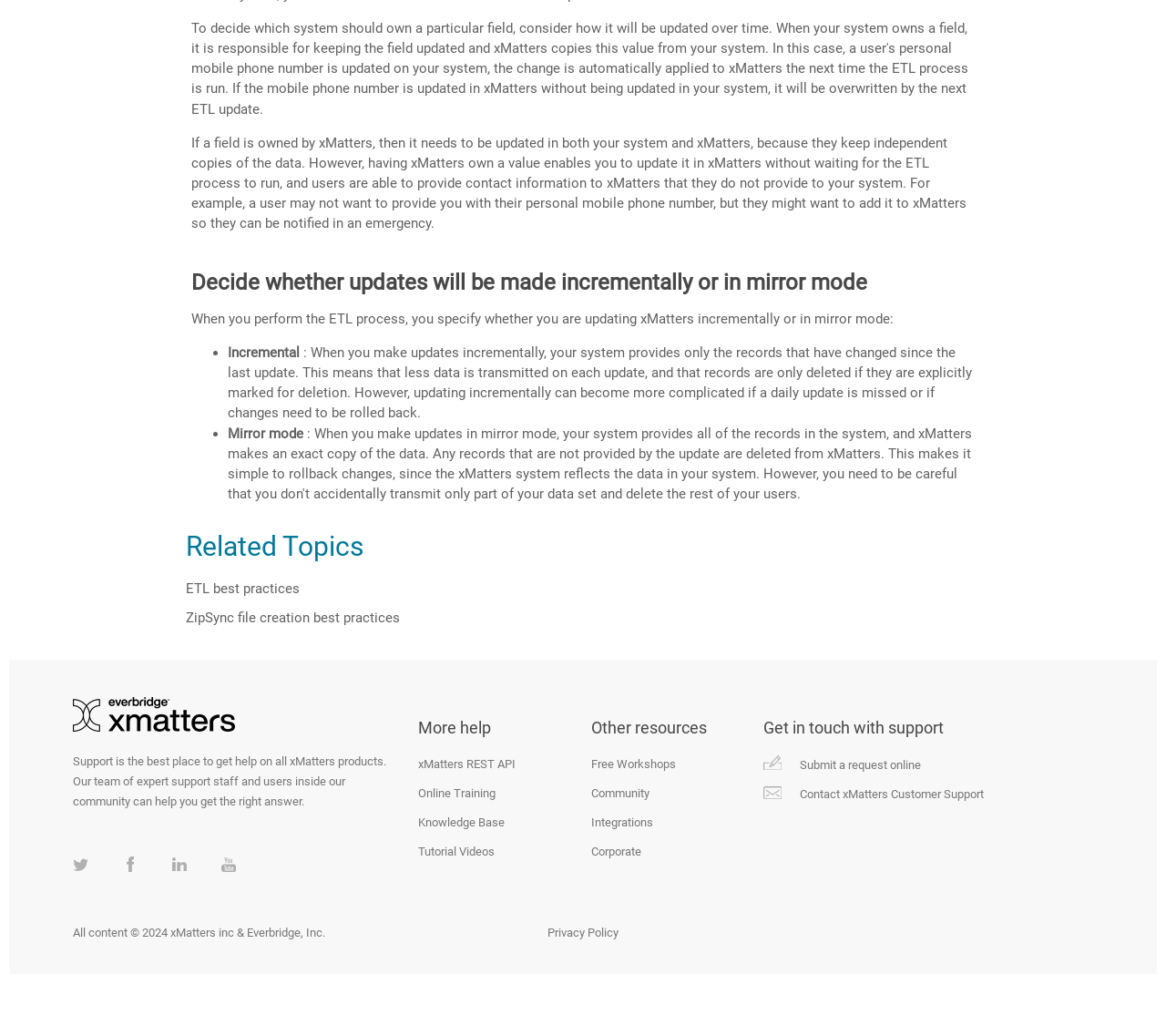Find the bounding box coordinates of the area to click in order to follow the instruction: "Go to 'xMatters Support'".

[0.062, 0.673, 0.202, 0.707]